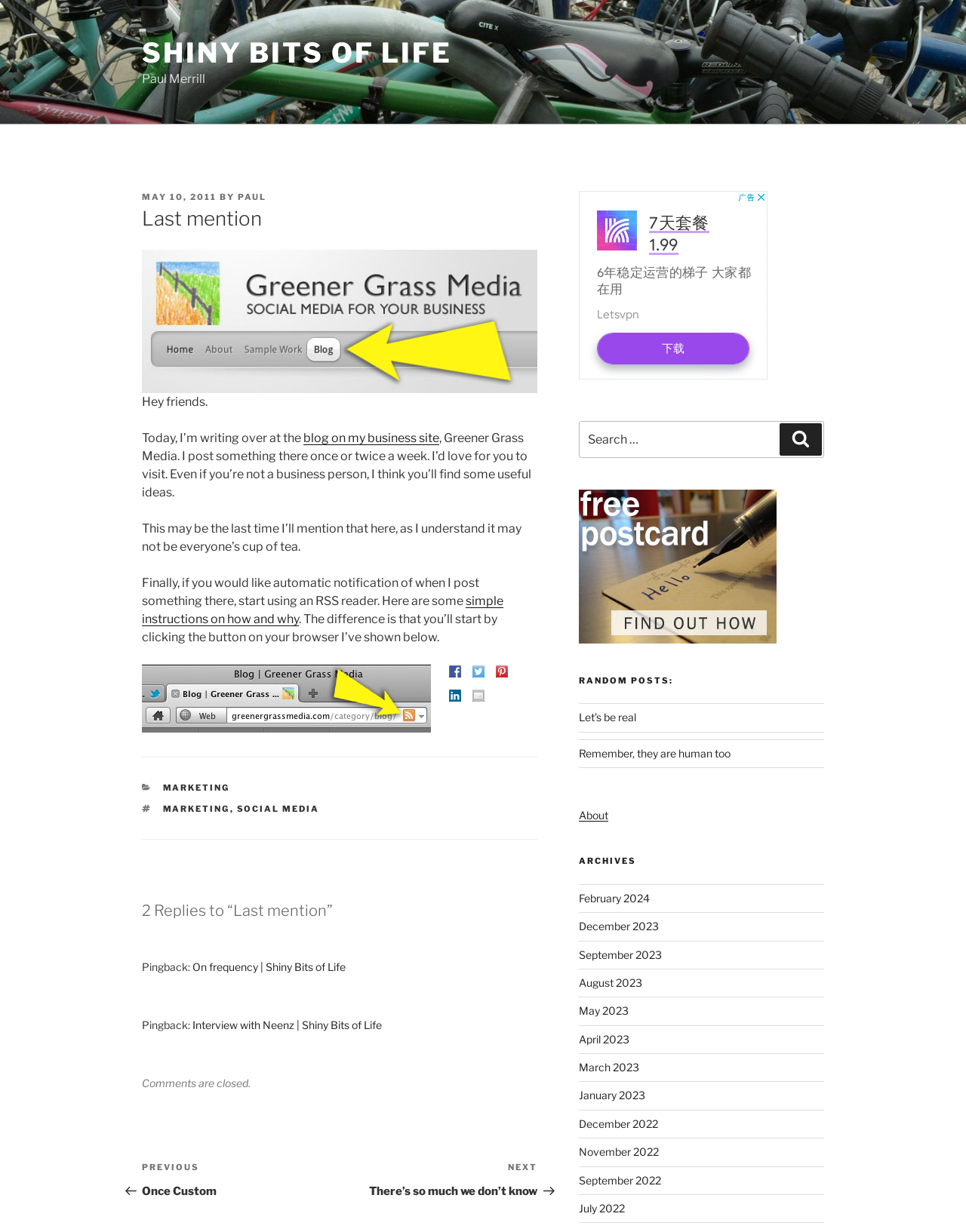Create a detailed summary of all the visual and textual information on the webpage.

This webpage is a blog post titled "Last mention" on the website "Shiny Bits of Life". At the top, there is a header section with a link to the website's homepage, followed by the author's name, "Paul Merrill". Below this, there is a main content area that contains the blog post.

The blog post is divided into several sections. The first section displays the post's metadata, including the date "MAY 10, 2011", and the author's name, "PAUL". Below this, there is a heading that reads "Last mention", followed by an image related to "Greener Grass Media Blog".

The main content of the blog post is a text that starts with "Hey friends. Today, I’m writing over at the blog on my business site, Greener Grass Media." and continues to discuss the author's writing schedule and invitation to visit their business site. The text is divided into several paragraphs, with links to the business site and instructions on how to use an RSS reader.

Below the main content, there are several social media links, including Facebook, Twitter, Pinterest, LinkedIn, and mail. These links are displayed as icons.

The webpage also has a footer section that contains several links to categories, tags, and archives. There are two columns in the footer section, with the left column displaying links to categories and tags, and the right column displaying links to archives, including months from 2022 to 2024.

Additionally, there are several other elements on the webpage, including a search bar, a section for random posts, and an advertisement iframe. The random posts section displays links to several other blog posts, and the advertisement iframe is located on the right side of the webpage.